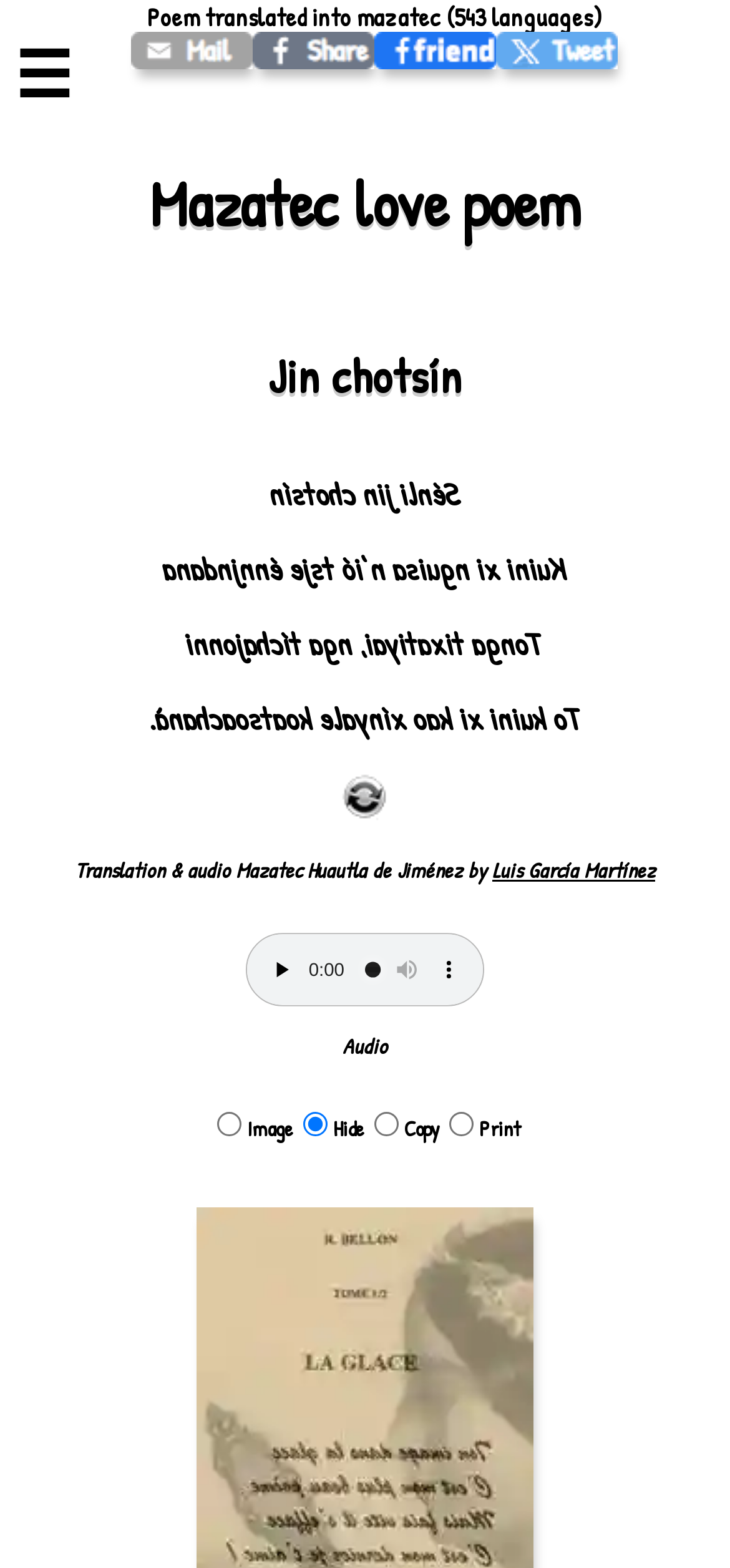Please determine the headline of the webpage and provide its content.

Mazatec love poem